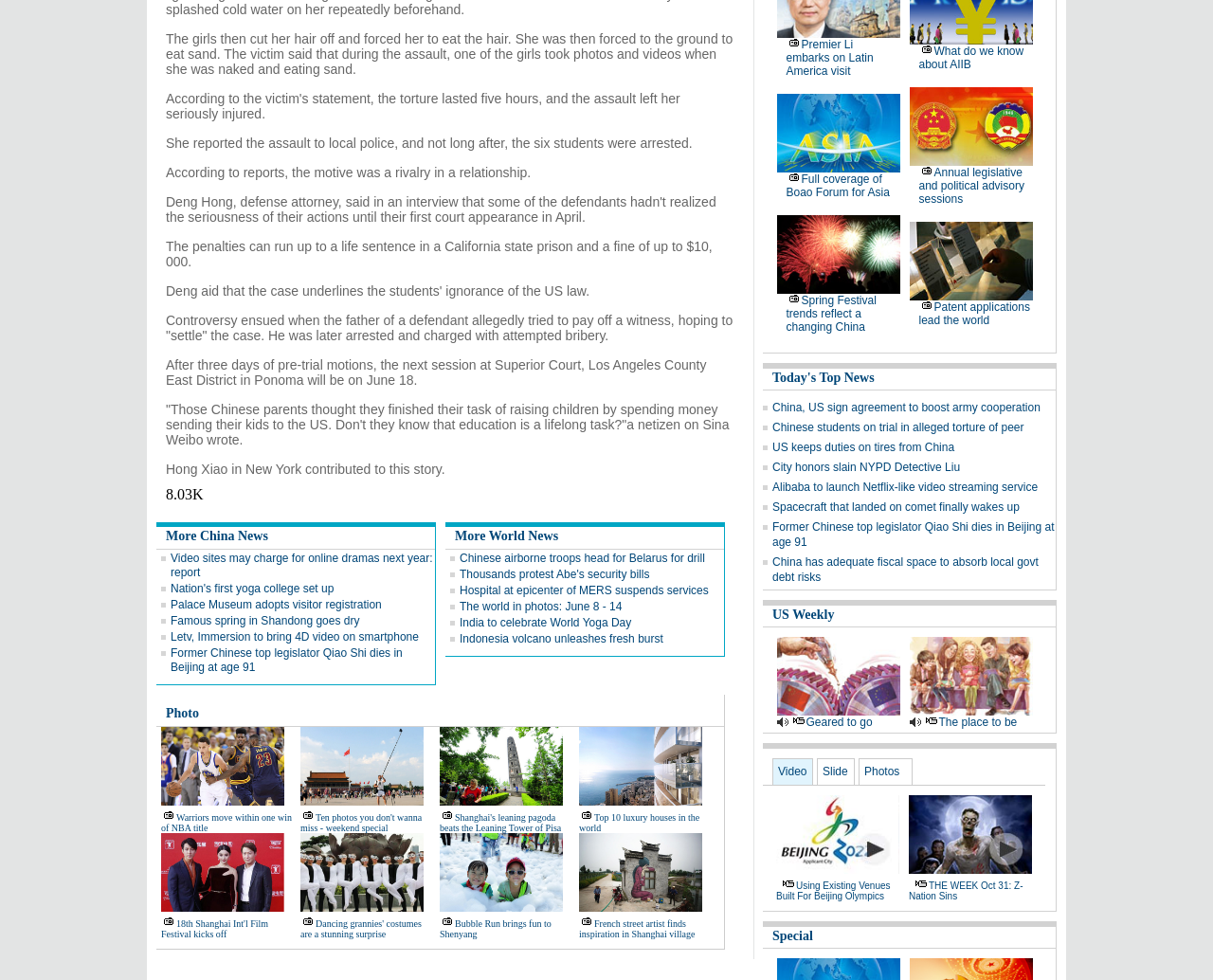Extract the bounding box coordinates for the HTML element that matches this description: "Video". The coordinates should be four float numbers between 0 and 1, i.e., [left, top, right, bottom].

[0.637, 0.774, 0.67, 0.801]